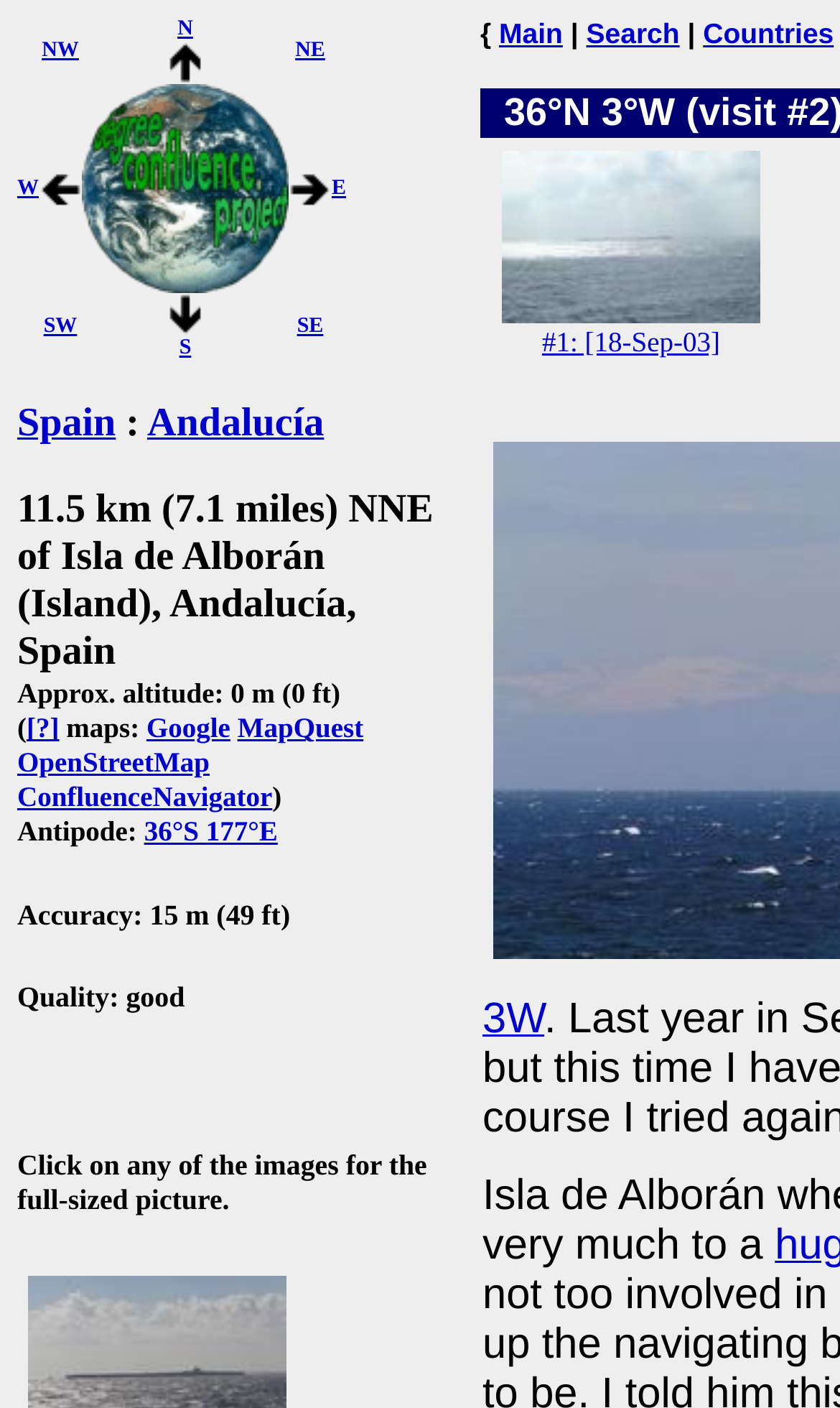Please identify the coordinates of the bounding box for the clickable region that will accomplish this instruction: "Search for confluence points".

[0.698, 0.012, 0.809, 0.035]